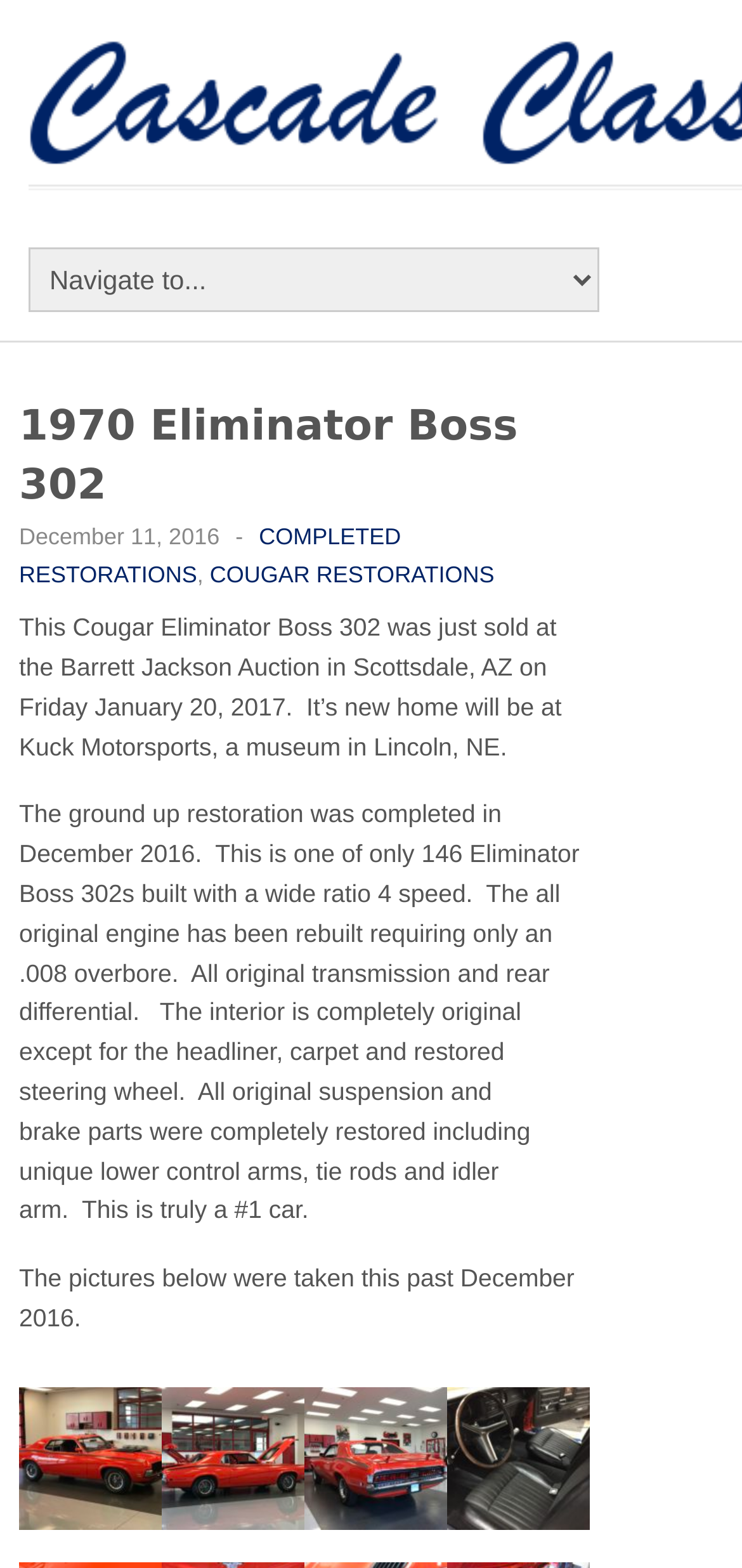How many Eliminator Boss 302s were built with a wide ratio 4 speed?
Please provide a detailed and thorough answer to the question.

The text specifically mentions that this car is one of only 146 Eliminator Boss 302s built with a wide ratio 4 speed, making it a rare model.